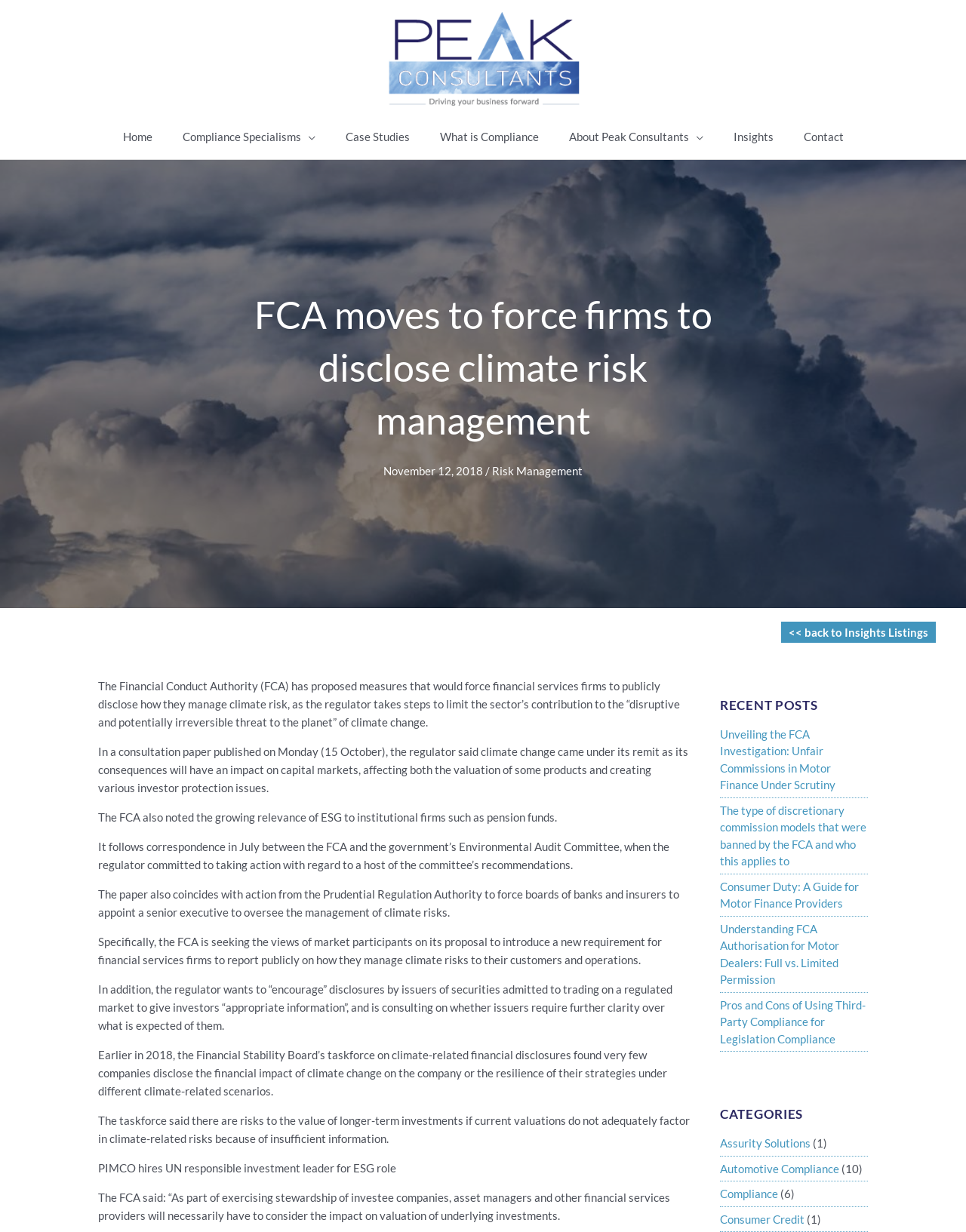Identify the bounding box for the described UI element: "What is Compliance".

[0.439, 0.093, 0.573, 0.129]